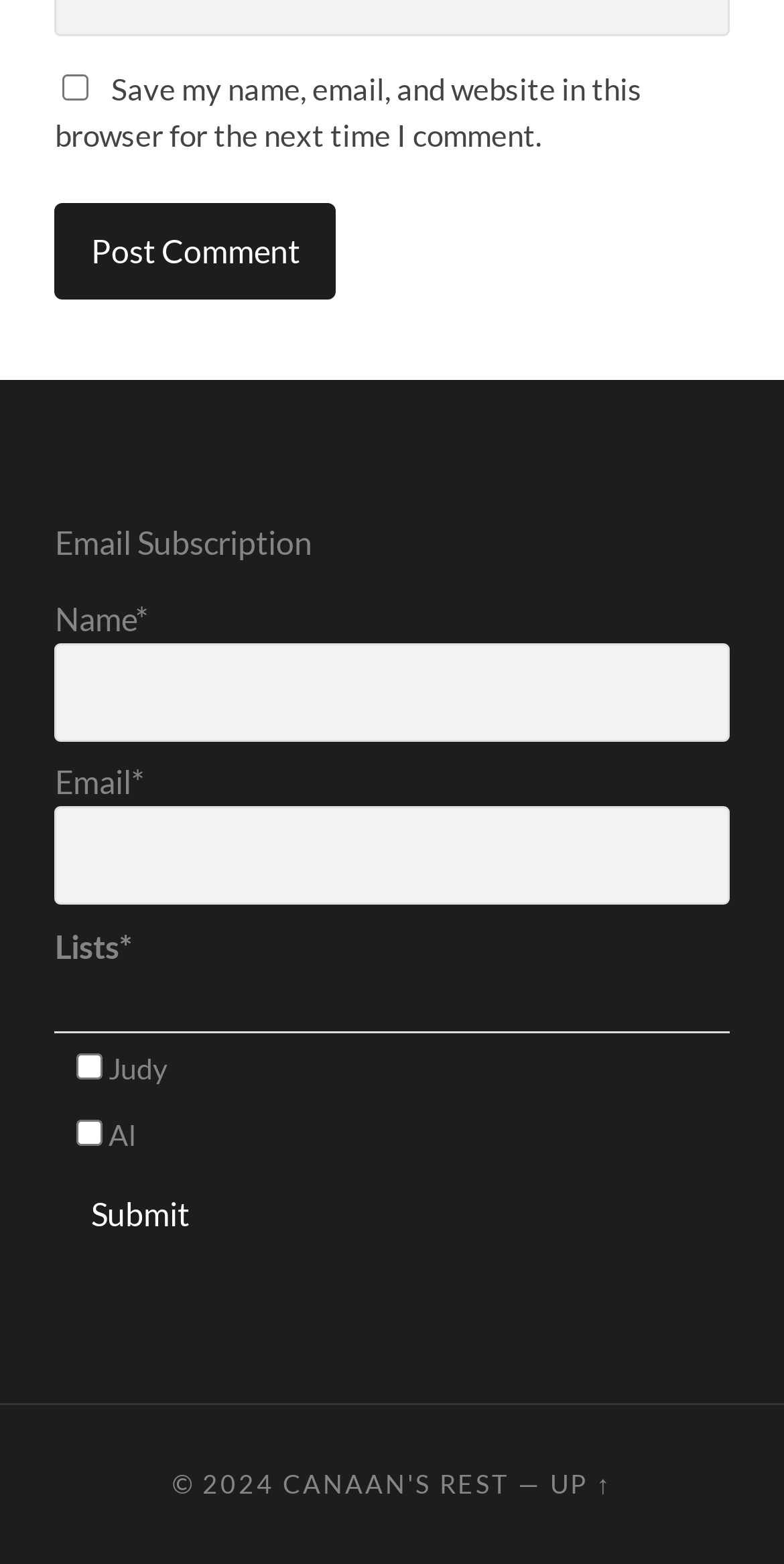Reply to the question below using a single word or brief phrase:
What is the label of the first textbox?

Name*